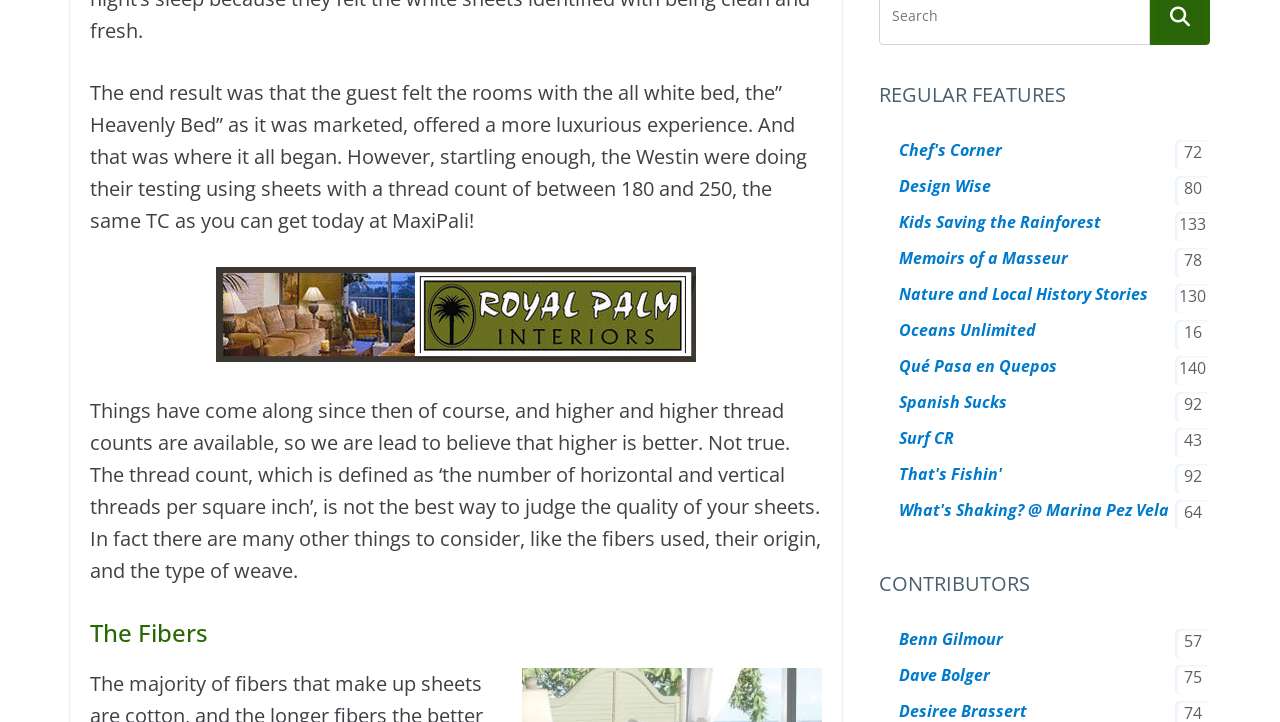Respond concisely with one word or phrase to the following query:
What is the name of the section that lists contributors?

CONTRIBUTORS